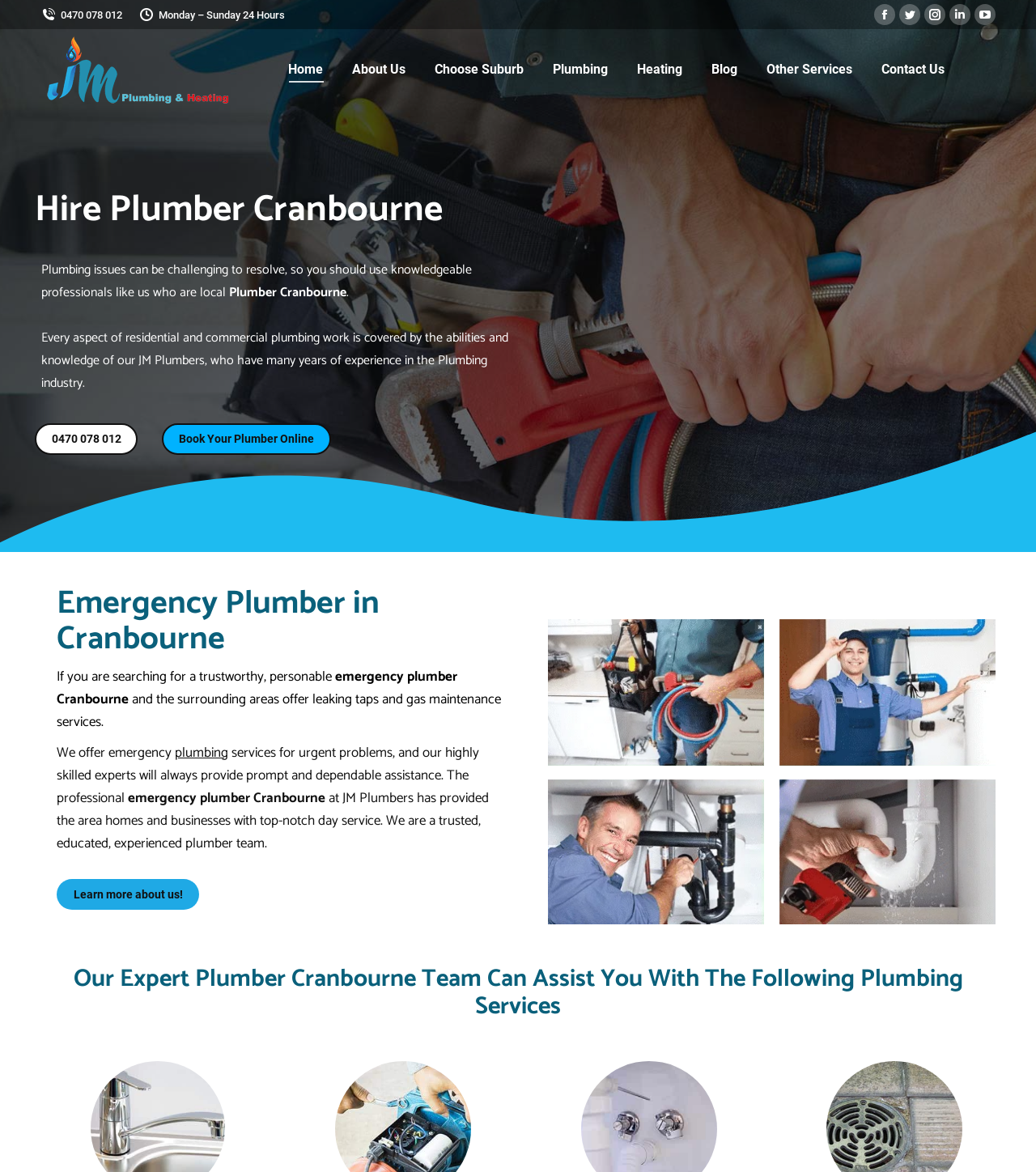Given the element description "About Us" in the screenshot, predict the bounding box coordinates of that UI element.

[0.336, 0.037, 0.394, 0.081]